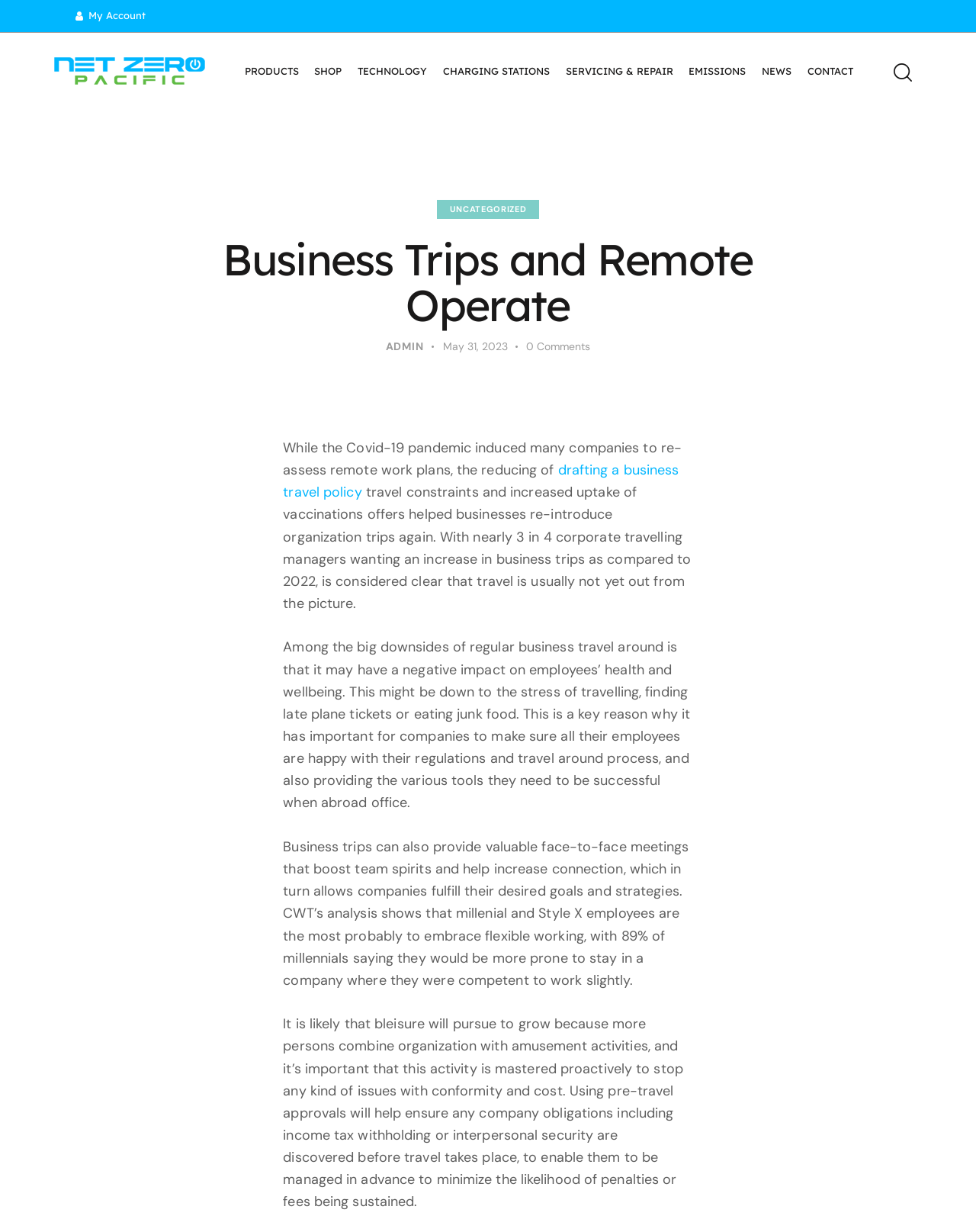What is the topic of the article?
Use the information from the screenshot to give a comprehensive response to the question.

I determined the topic of the article by reading the heading 'Business Trips and Remote Operate' and the subsequent paragraphs, which discuss the impact of the Covid-19 pandemic on business travel and remote work.